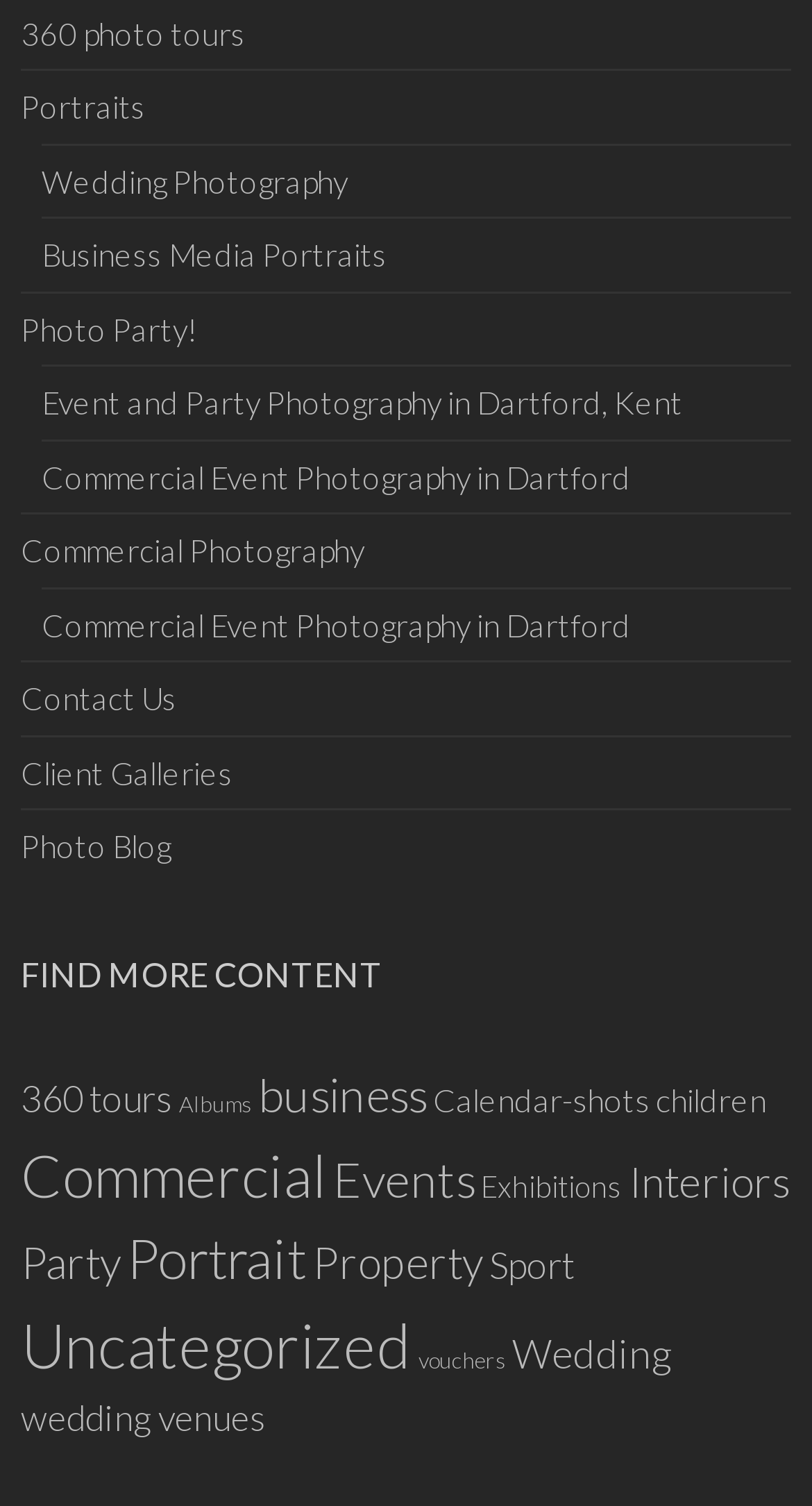Can you look at the image and give a comprehensive answer to the question:
How many items are in the 'Commercial' category?

In the section 'FIND MORE CONTENT', I found a link labeled 'Commercial (63 items)', which indicates that there are 63 items in the Commercial category.